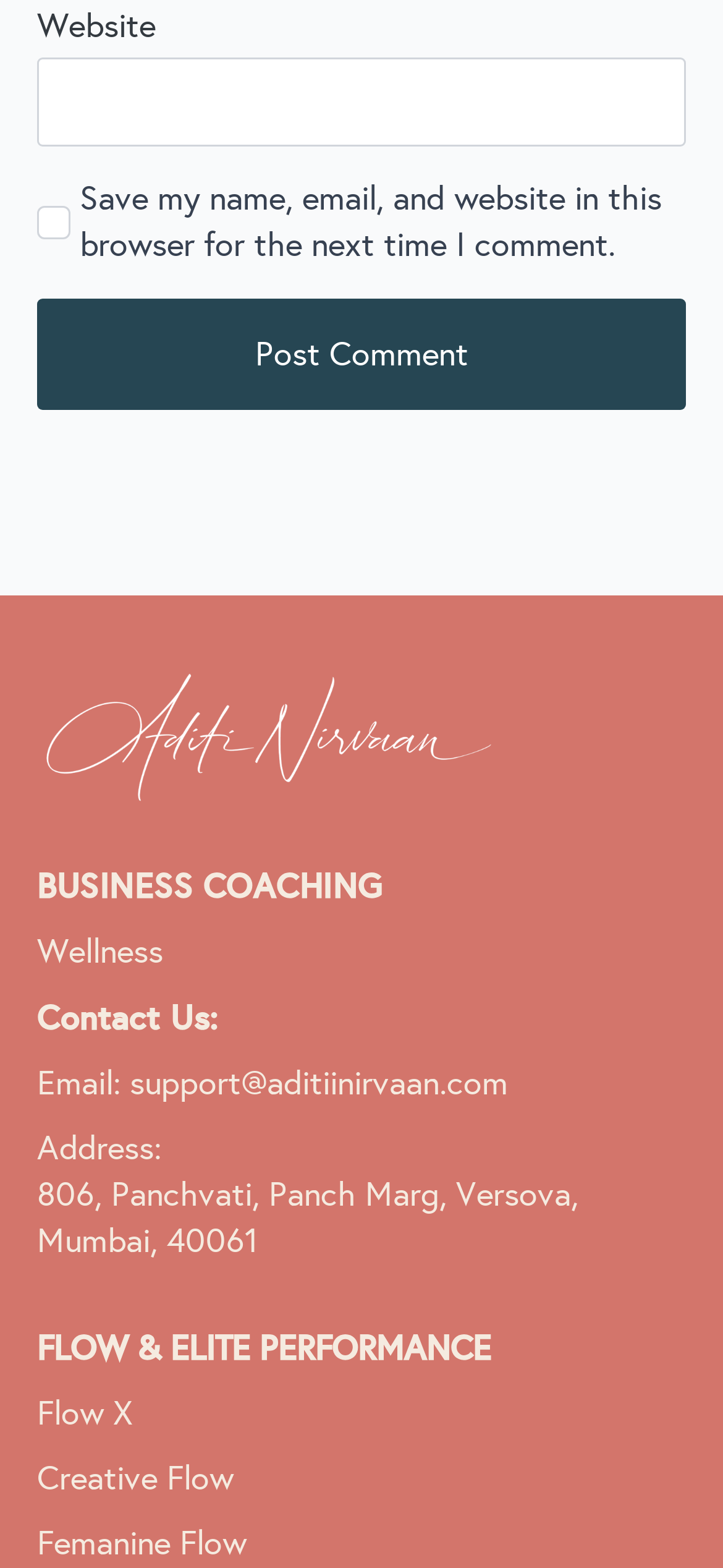What is the topic of the coaching?
Answer the question with as much detail as possible.

The StaticText element with the content 'BUSINESS COACHING' suggests that the topic of the coaching is related to business.